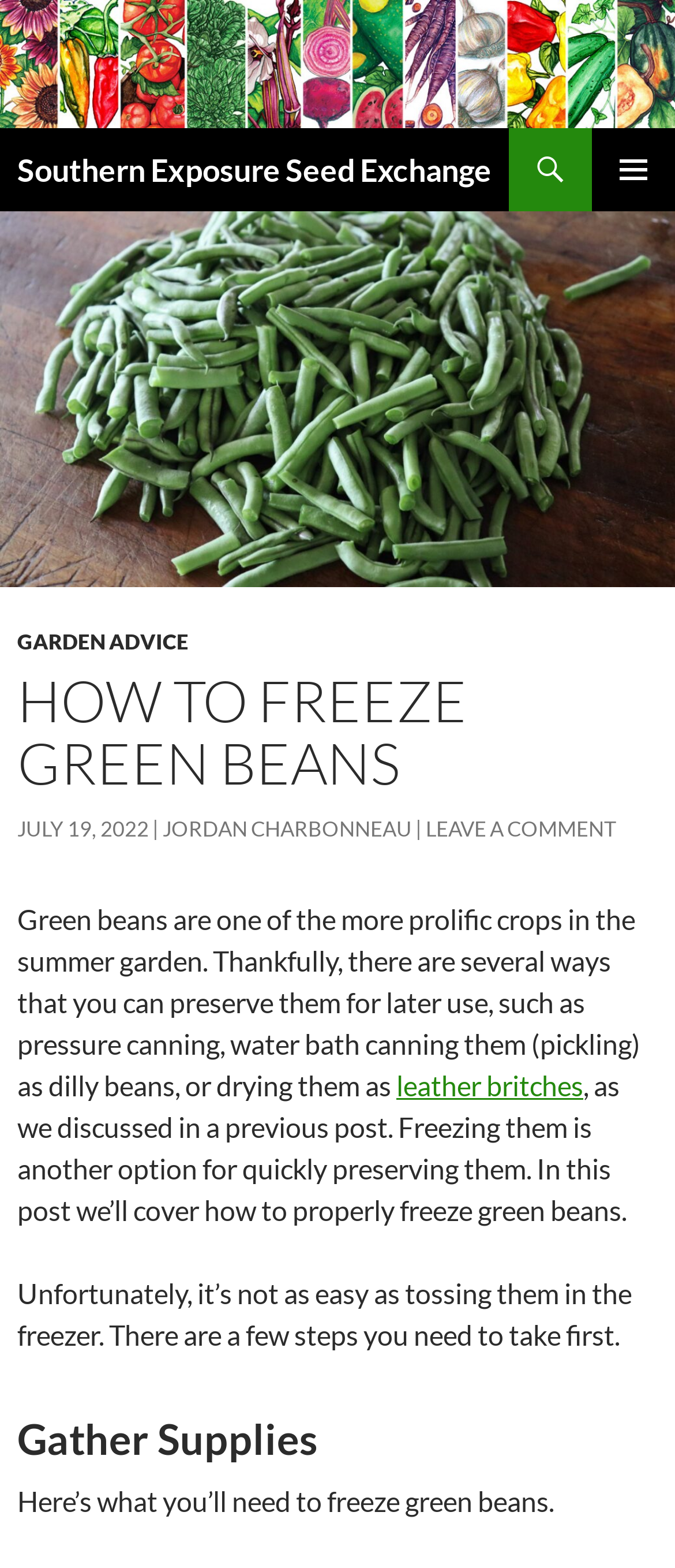Please locate the bounding box coordinates of the element that should be clicked to complete the given instruction: "Click the 'LEAVE A COMMENT' link".

[0.631, 0.52, 0.913, 0.537]